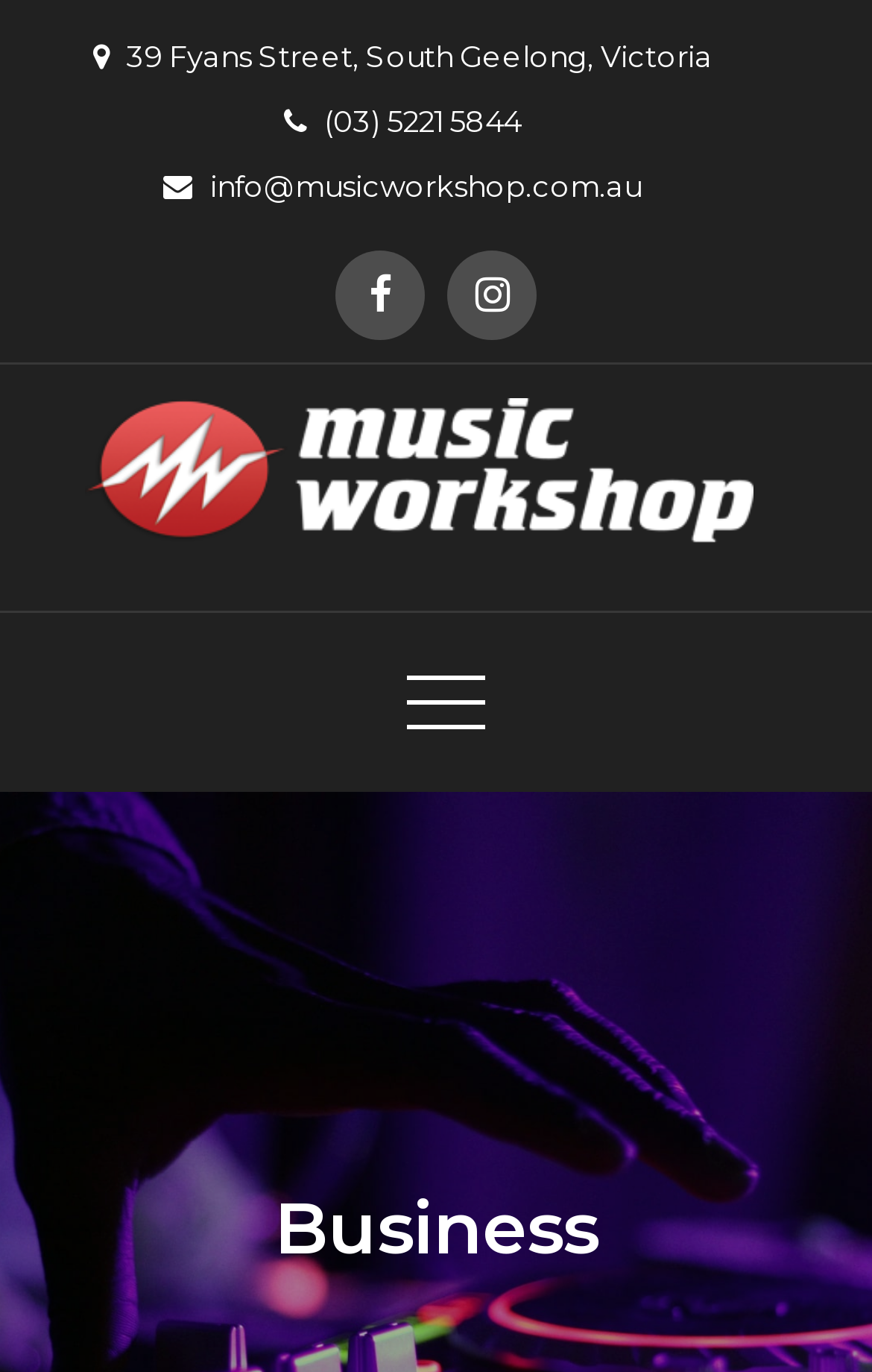Describe every aspect of the webpage comprehensively.

The webpage appears to be a business website, specifically for Music Workshop Geelong. At the top-left corner, there is a static text displaying the address "39 Fyans Street, South Geelong, Victoria". Below the address, there are two links: one for a phone number "(03) 5221 5844" and another for an email address "info@musicworkshop.com.au". 

To the right of the email link, there are two social media icons, represented by "\uf09a" and "\uf16d". 

Further down, there is a prominent link "Music Workshop Geelong" with an accompanying image of the same name, taking up a significant portion of the top section. 

Below the image, there is a heading "Music Workshop Geelong" with a link of the same name. 

On the top-right corner, there is a navigation menu labeled "Primary Menu" with a button that appears to be a toggle or dropdown menu. 

Finally, at the bottom of the page, there is a heading "Business" which seems to be a category or section title.